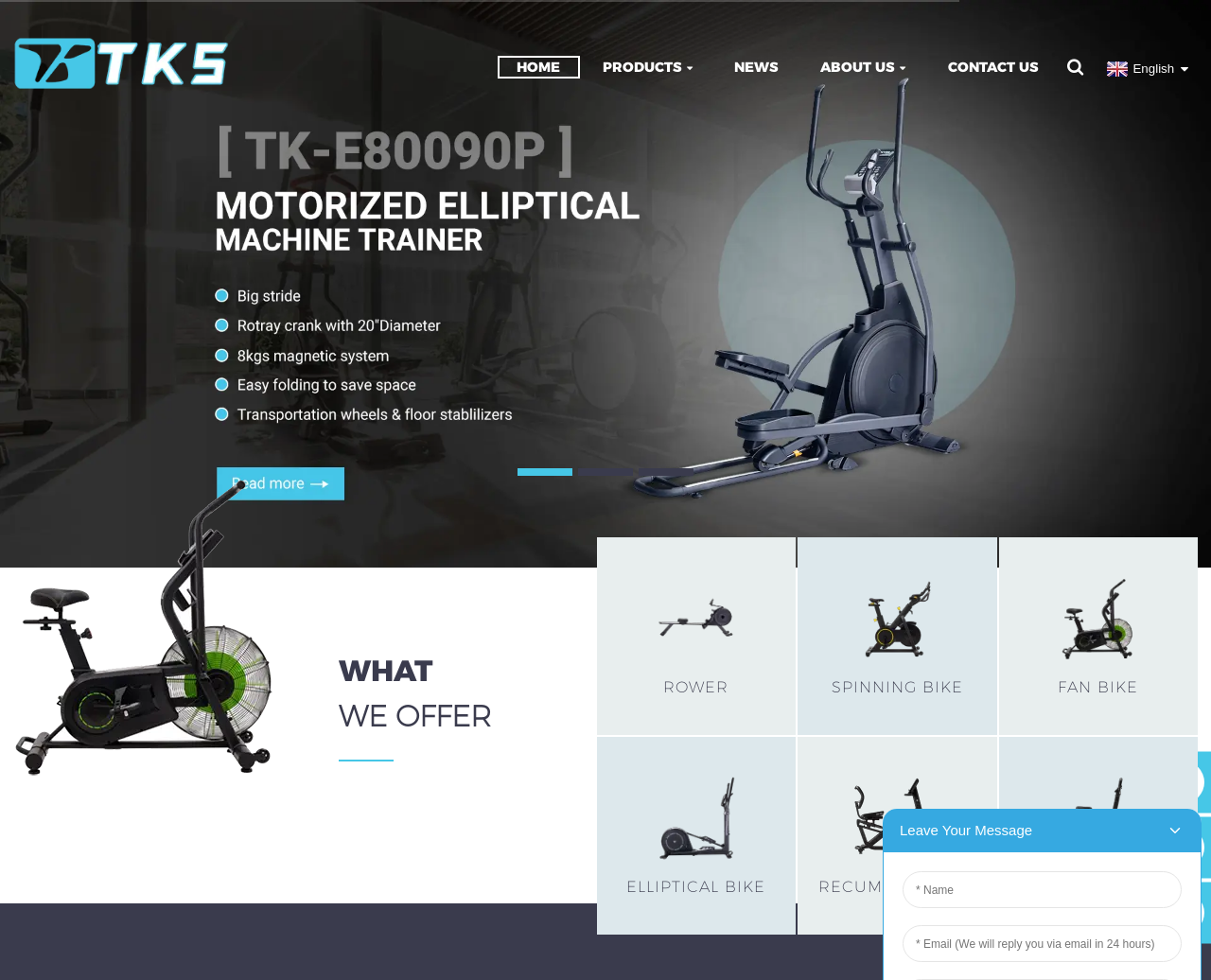Can you provide the bounding box coordinates for the element that should be clicked to implement the instruction: "Select English language"?

[0.911, 0.063, 0.97, 0.078]